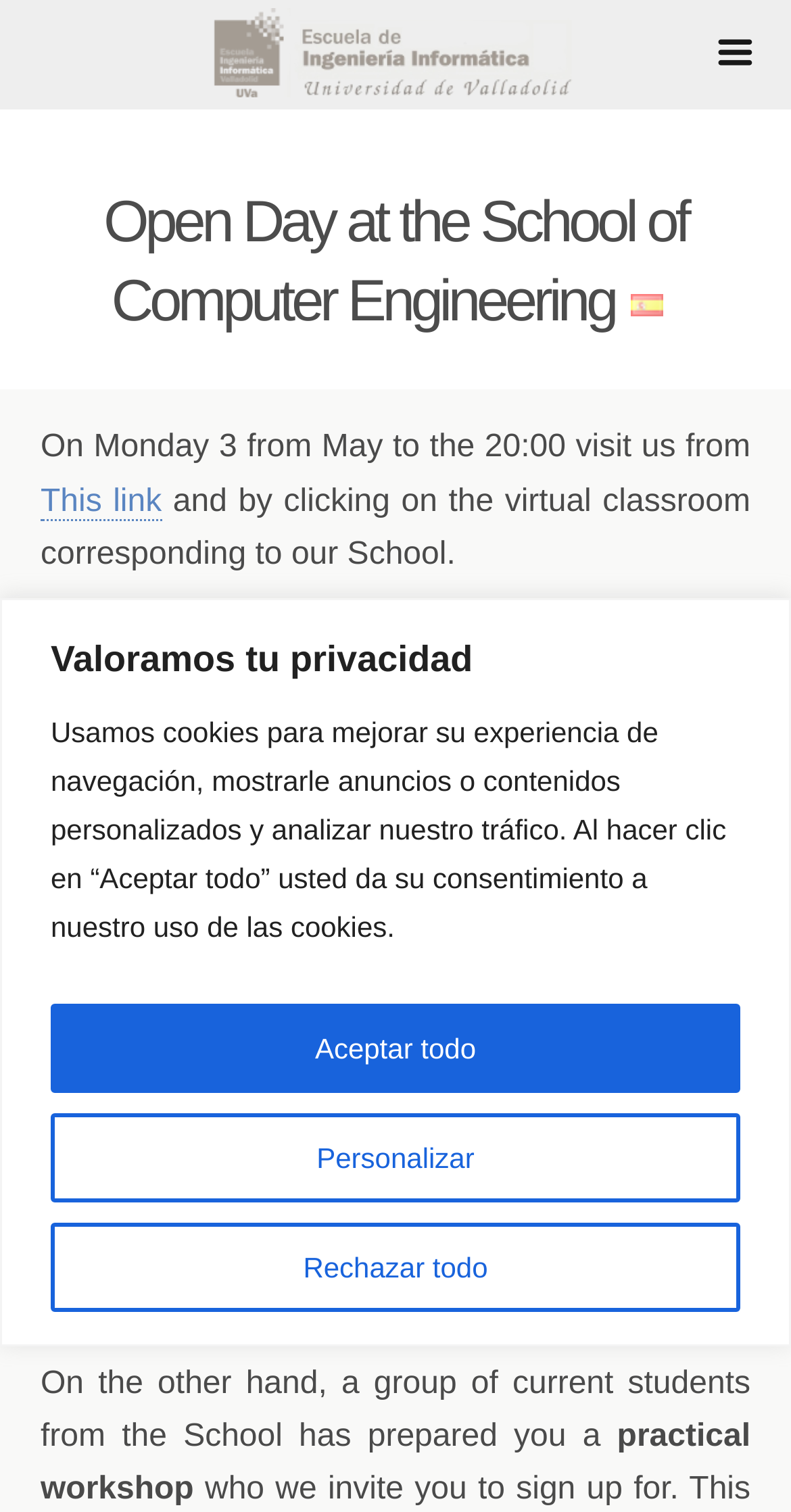What is the language of the webpage?
We need a detailed and exhaustive answer to the question. Please elaborate.

The language of the webpage is Spanish, as indicated by the 'Español' link at the top of the page and the Spanish text throughout the page.